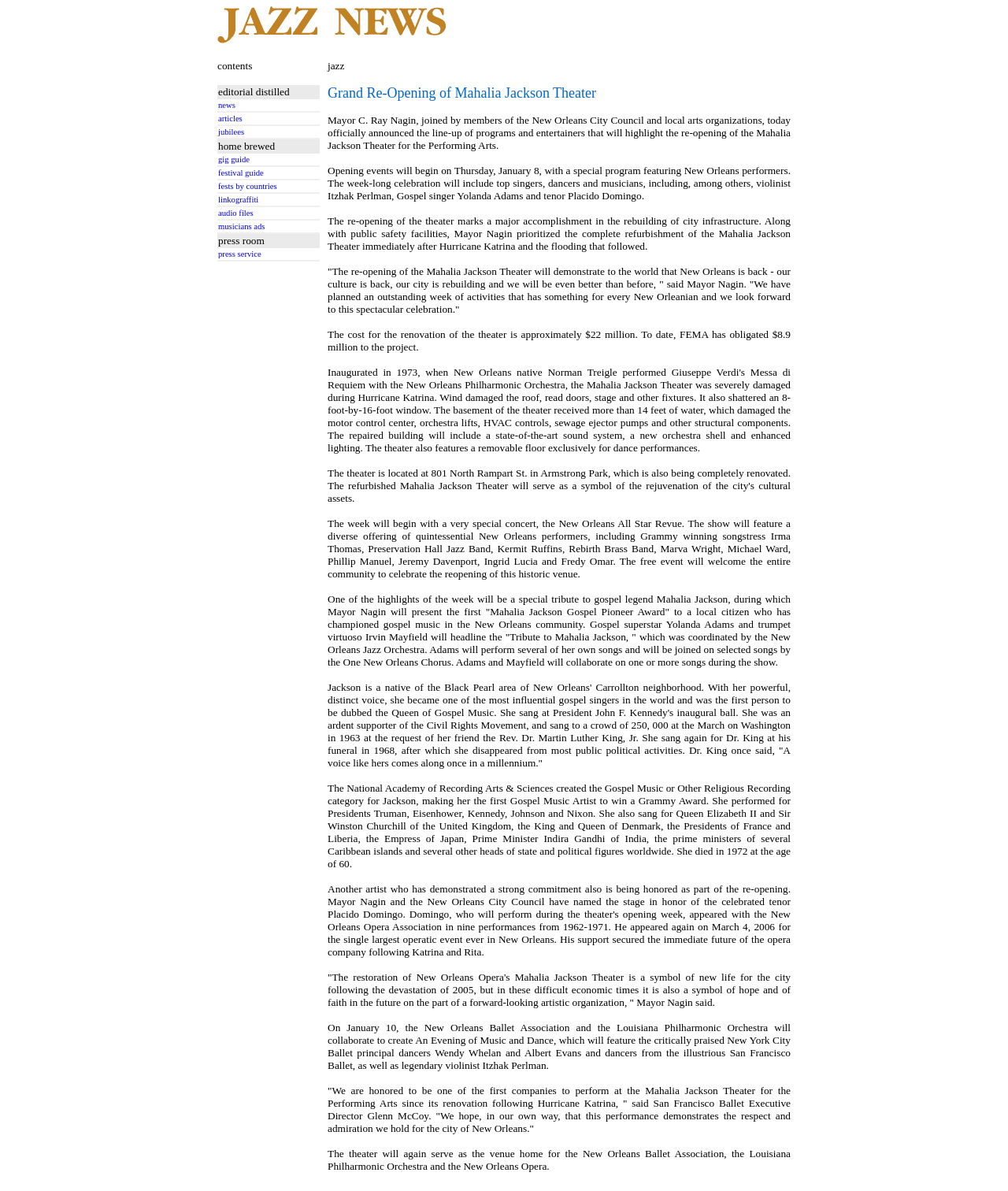Determine the bounding box coordinates of the target area to click to execute the following instruction: "click articles."

[0.216, 0.096, 0.316, 0.103]